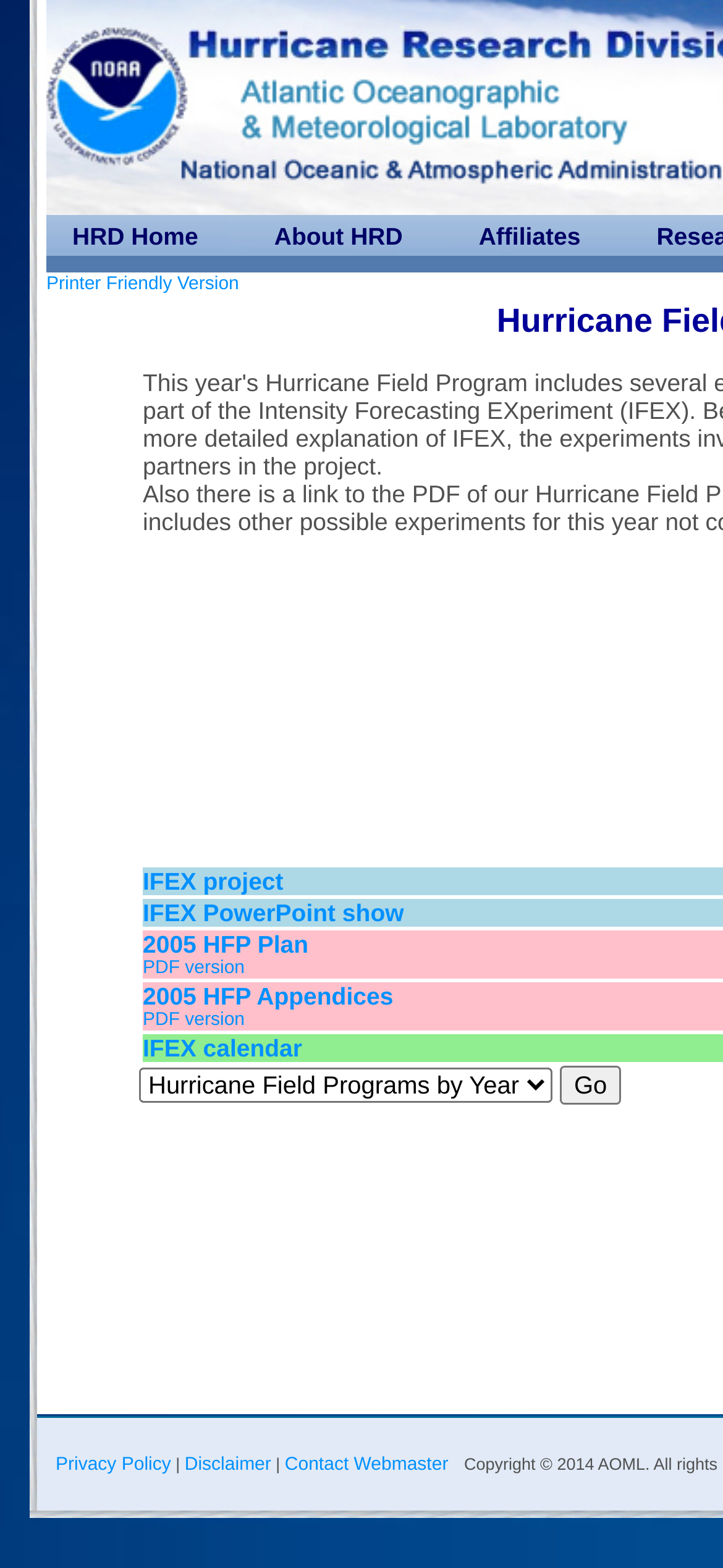Use a single word or phrase to answer the question: What is the purpose of the button?

To go